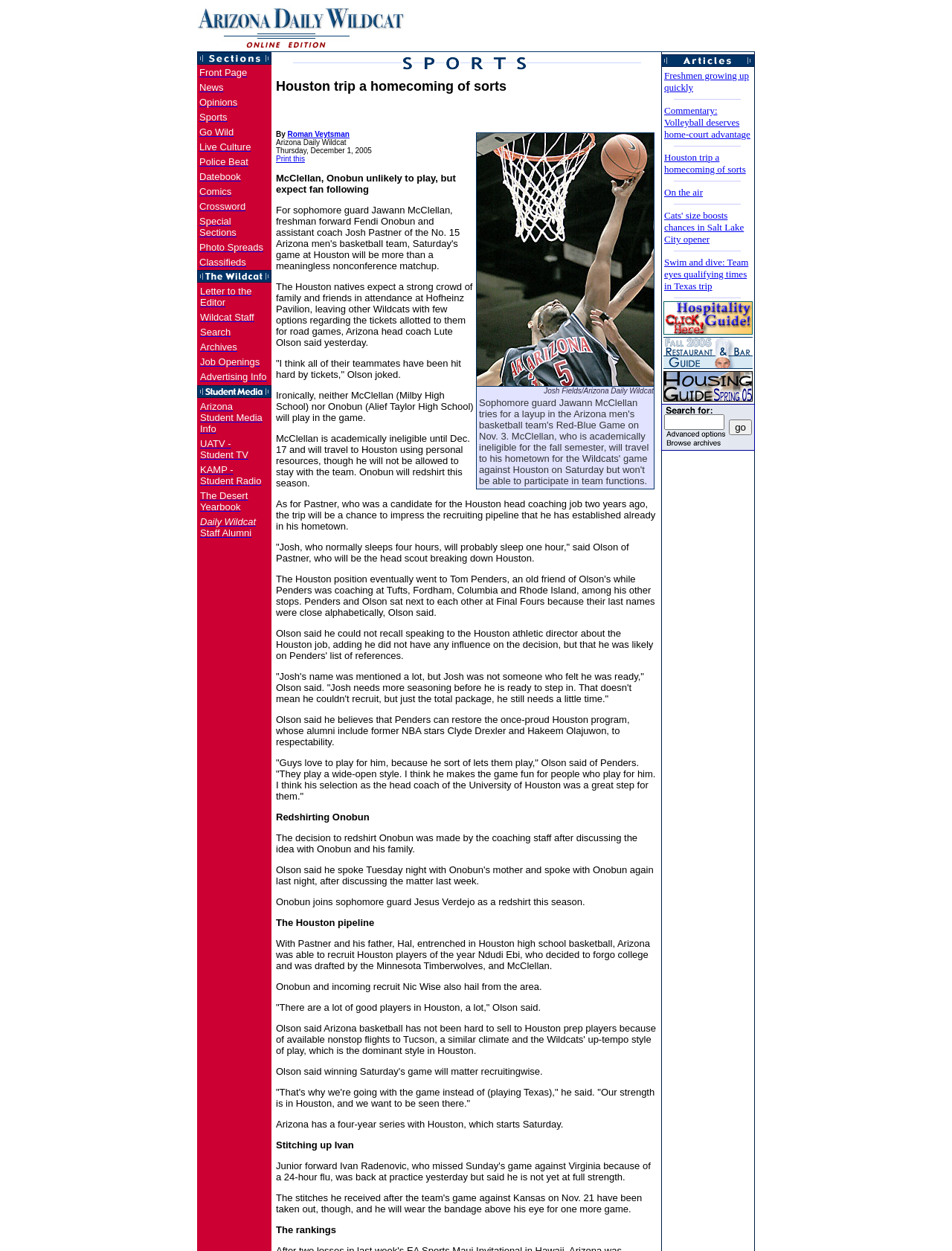Show the bounding box coordinates for the element that needs to be clicked to execute the following instruction: "Click on Front Page". Provide the coordinates in the form of four float numbers between 0 and 1, i.e., [left, top, right, bottom].

[0.208, 0.052, 0.284, 0.064]